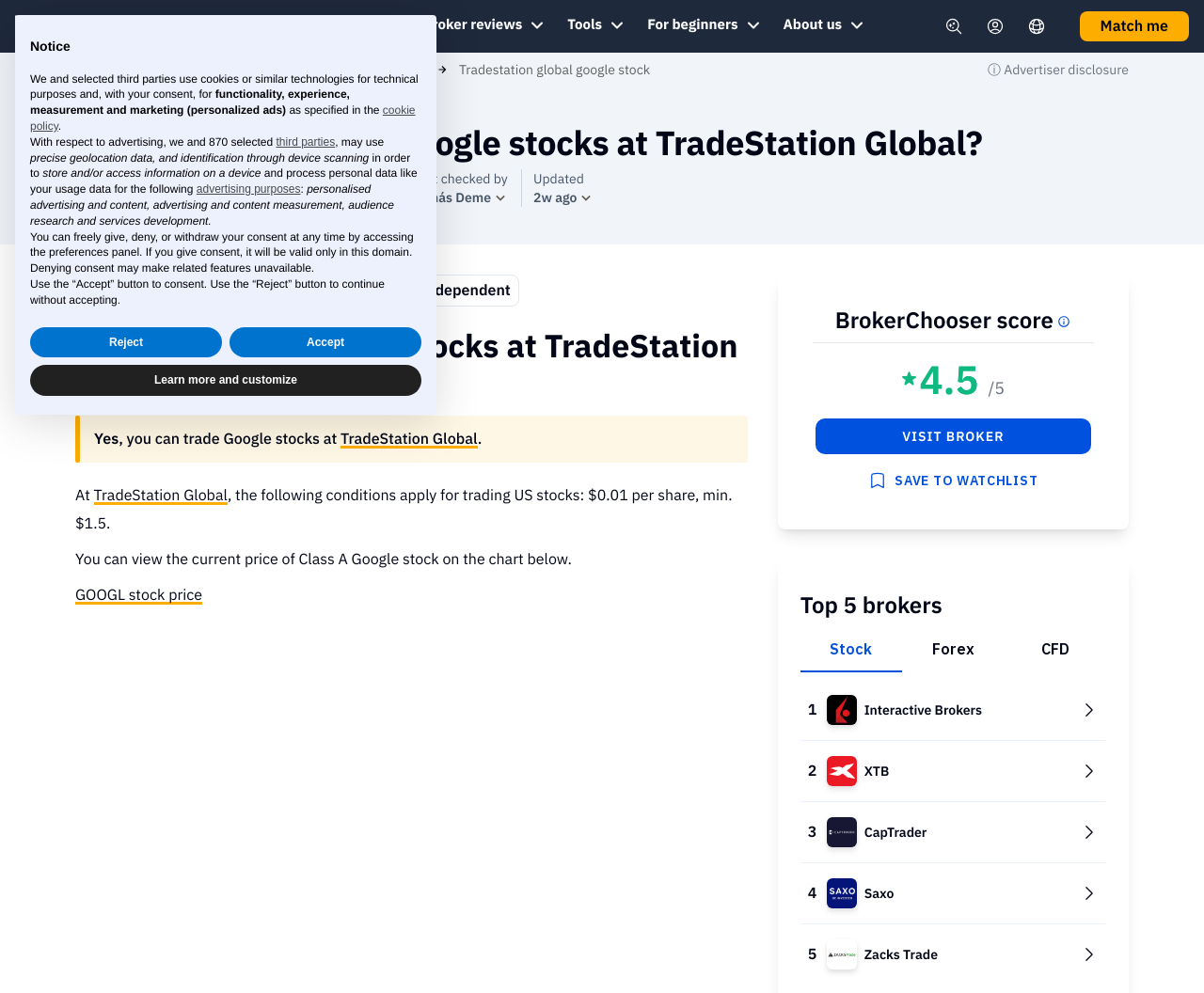Please determine the bounding box coordinates of the element's region to click for the following instruction: "Visit TradeStation Global".

[0.257, 0.421, 0.906, 0.457]